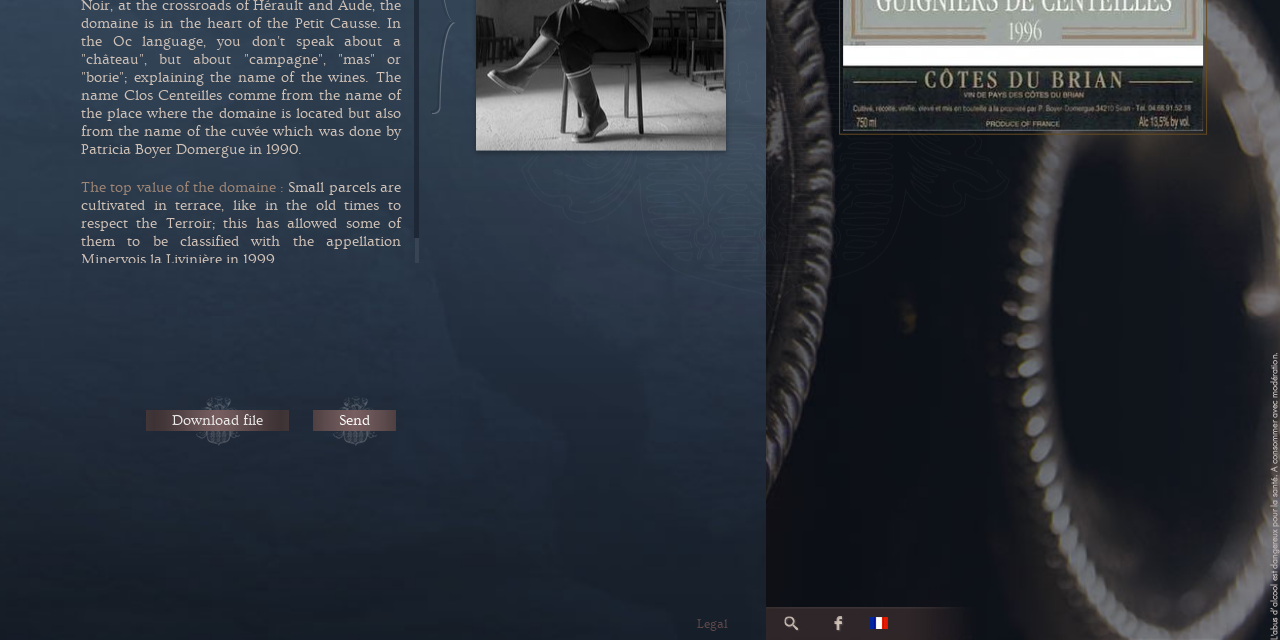For the element described, predict the bounding box coordinates as (top-left x, top-left y, bottom-right x, bottom-right y). All values should be between 0 and 1. Element description: Legal

[0.545, 0.964, 0.569, 0.988]